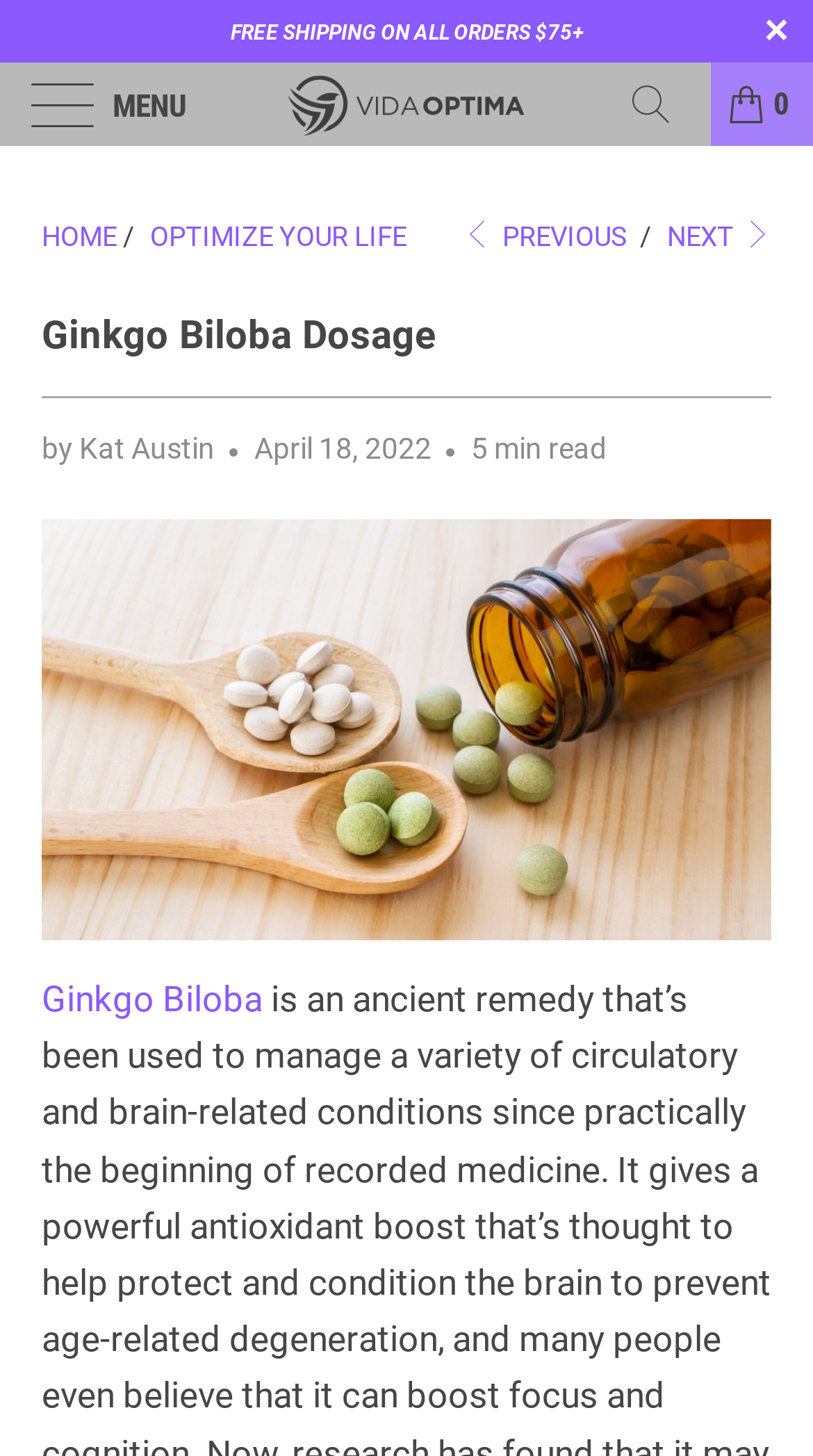Find the bounding box coordinates of the element to click in order to complete this instruction: "Read the article about Ginkgo Biloba". The bounding box coordinates must be four float numbers between 0 and 1, denoted as [left, top, right, bottom].

[0.051, 0.672, 0.323, 0.7]